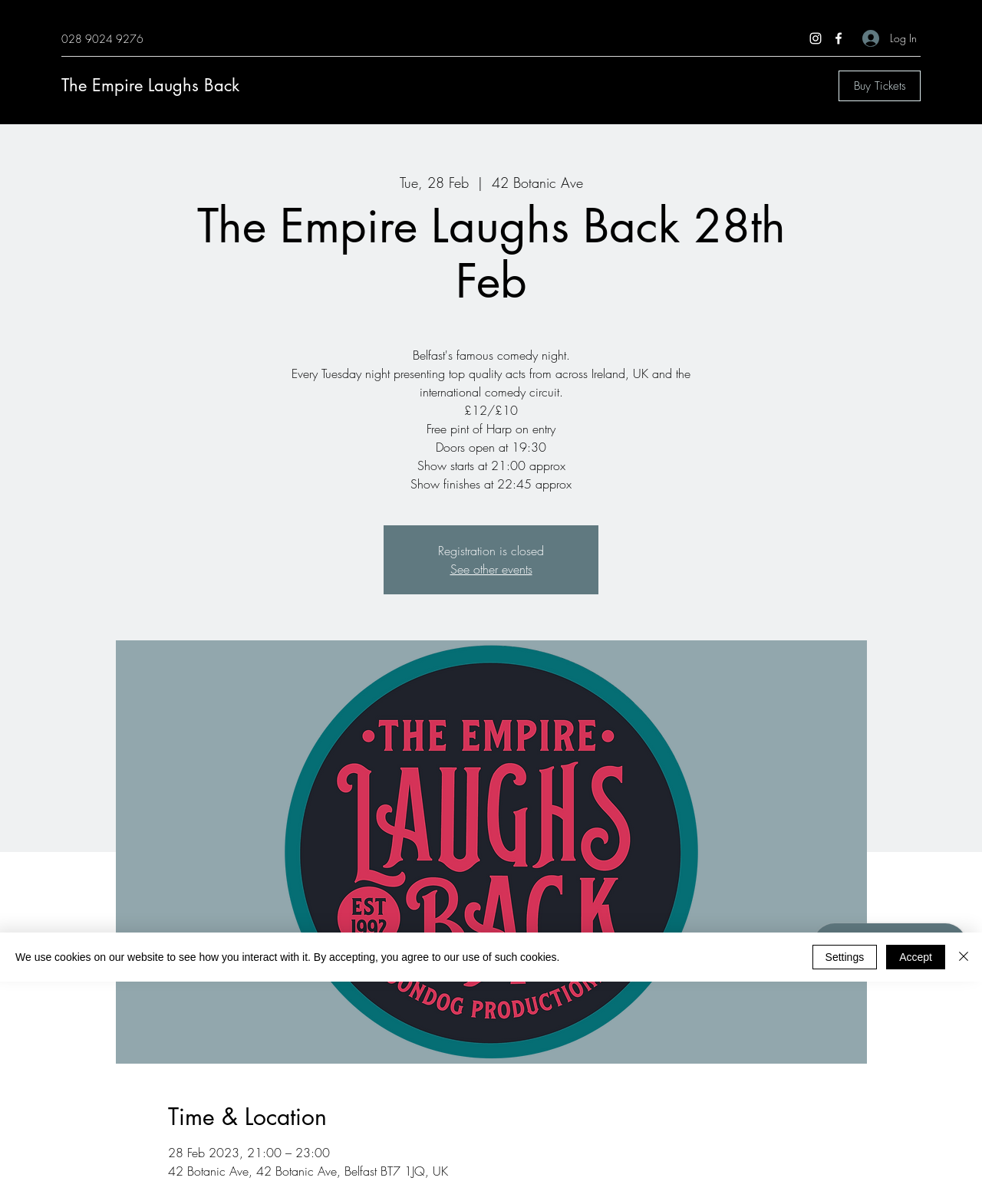Your task is to extract the text of the main heading from the webpage.

The Empire Laughs Back 28th Feb